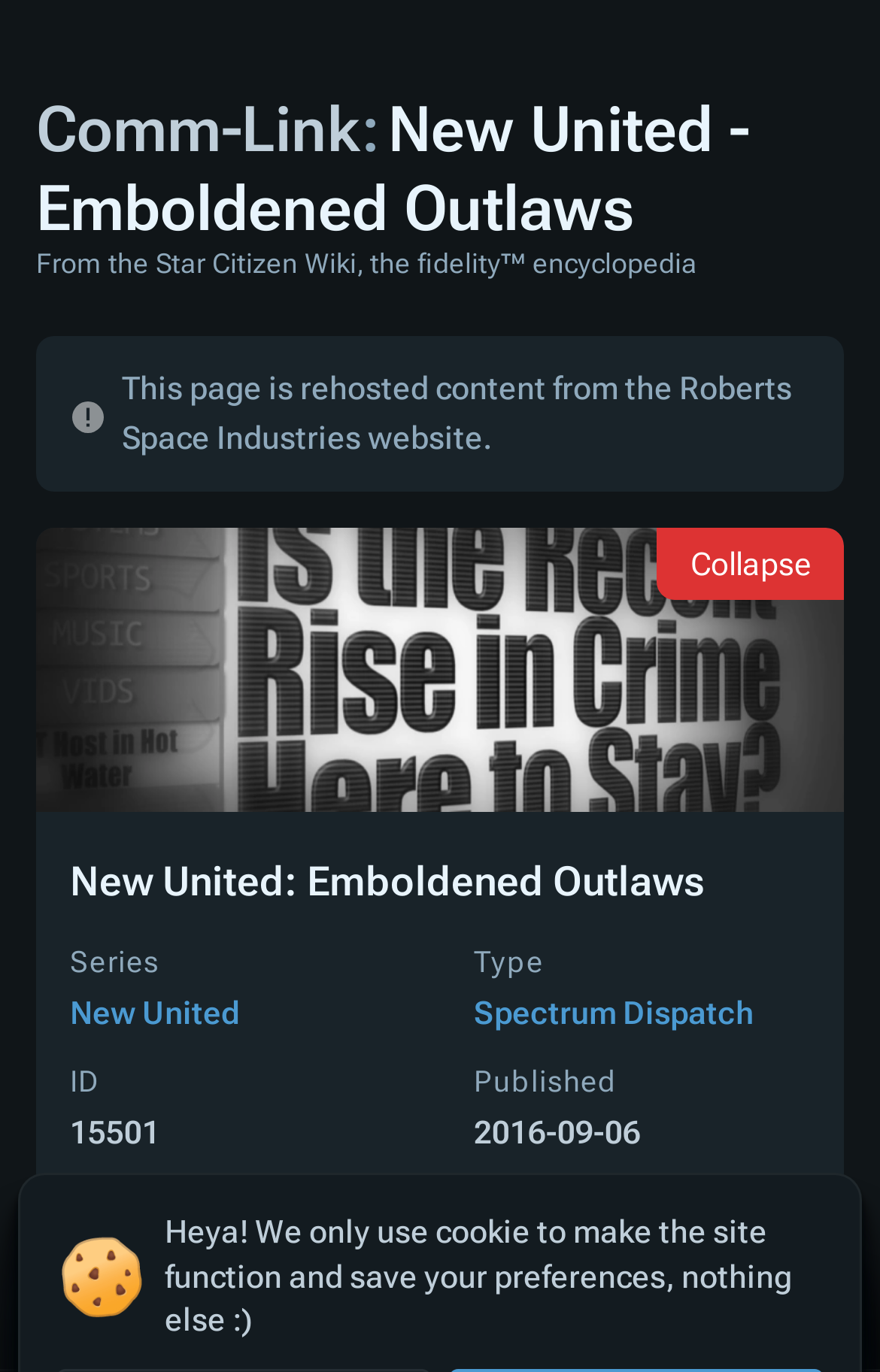What is the source of the Comm-Link?
Using the details shown in the screenshot, provide a comprehensive answer to the question.

I found the answer by examining the table on the webpage, which contains information about the Comm-Link. In the 'Source' column, it is specified that the source of the Comm-Link is the 'RSI site'.